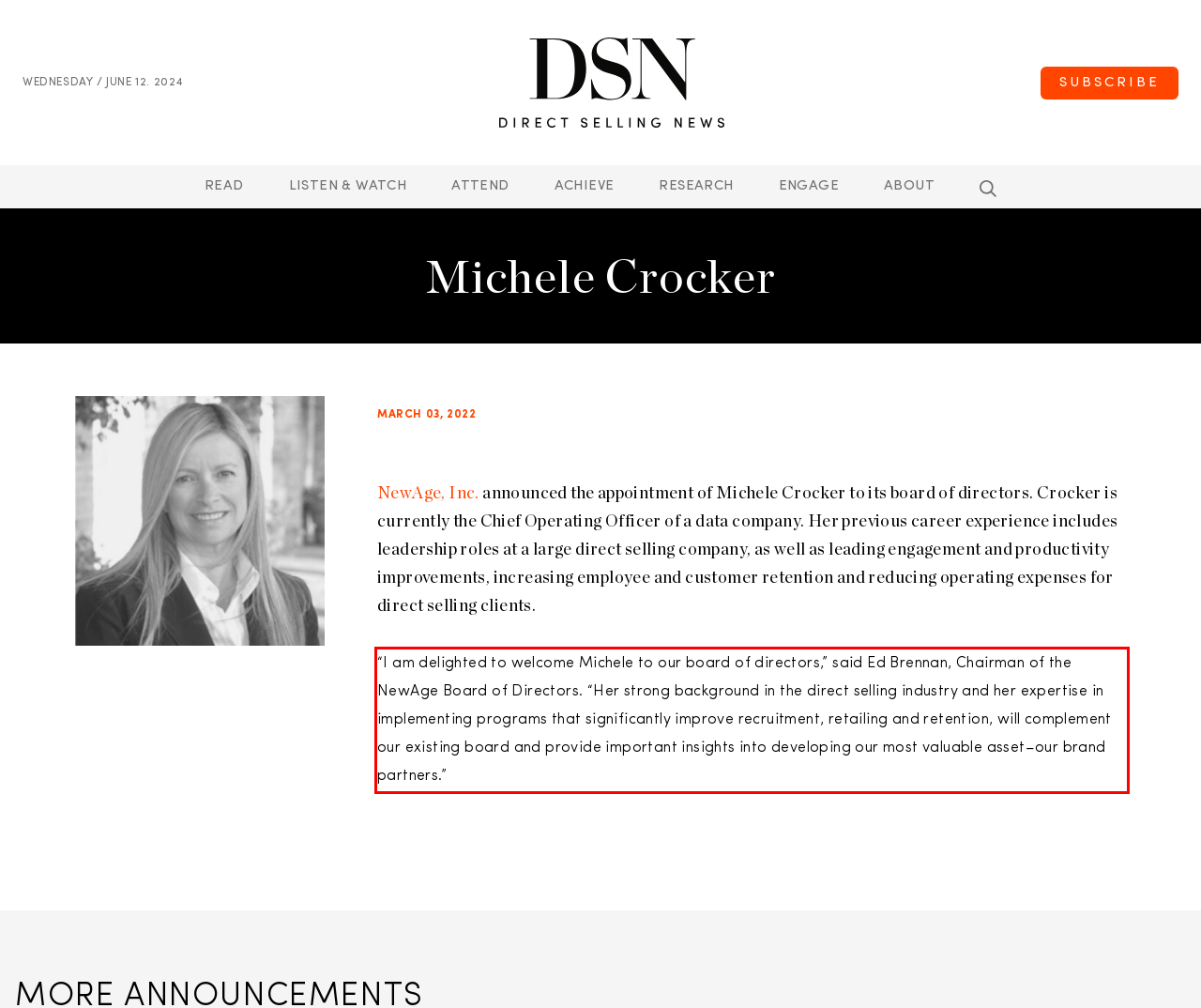Extract and provide the text found inside the red rectangle in the screenshot of the webpage.

“I am delighted to welcome Michele to our board of directors,” said Ed Brennan, Chairman of the NewAge Board of Directors. “Her strong background in the direct selling industry and her expertise in implementing programs that significantly improve recruitment, retailing and retention, will complement our existing board and provide important insights into developing our most valuable asset–our brand partners.”